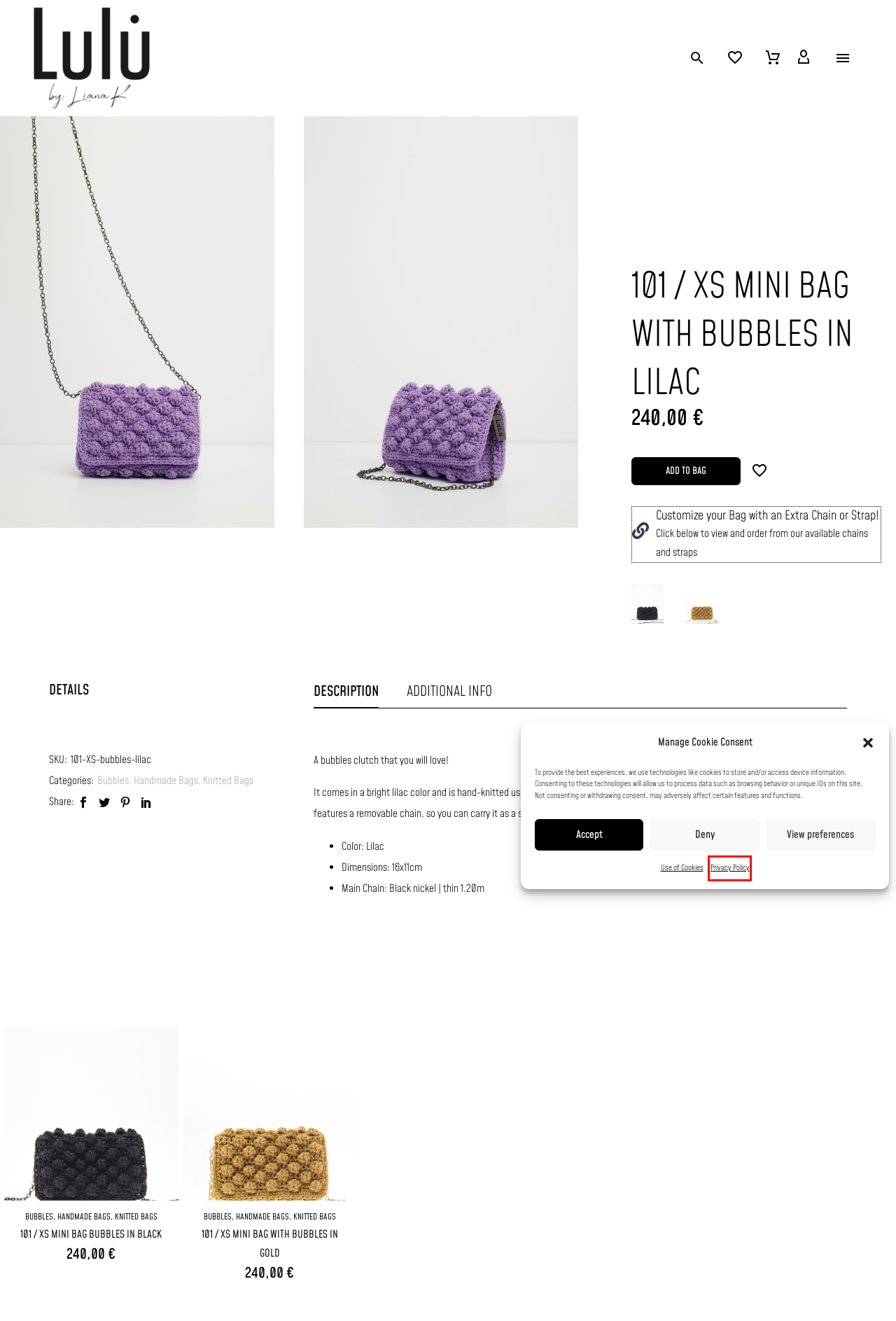Observe the provided screenshot of a webpage that has a red rectangle bounding box. Determine the webpage description that best matches the new webpage after clicking the element inside the red bounding box. Here are the candidates:
A. My account - Lulu by Liana K
B. You searched for Search Term 1 - Lulu by Liana K
C. Wishlist - Lulu by Liana K
D. Customize your bag!
E. Privacy Policy | Lulu by Liana K
F. Use of Cookies | Lulu by Liana K
G. Handmade evening bubble clutch in black metallic color
H. Cute golden bubbles clutch with gold metallic thread

E